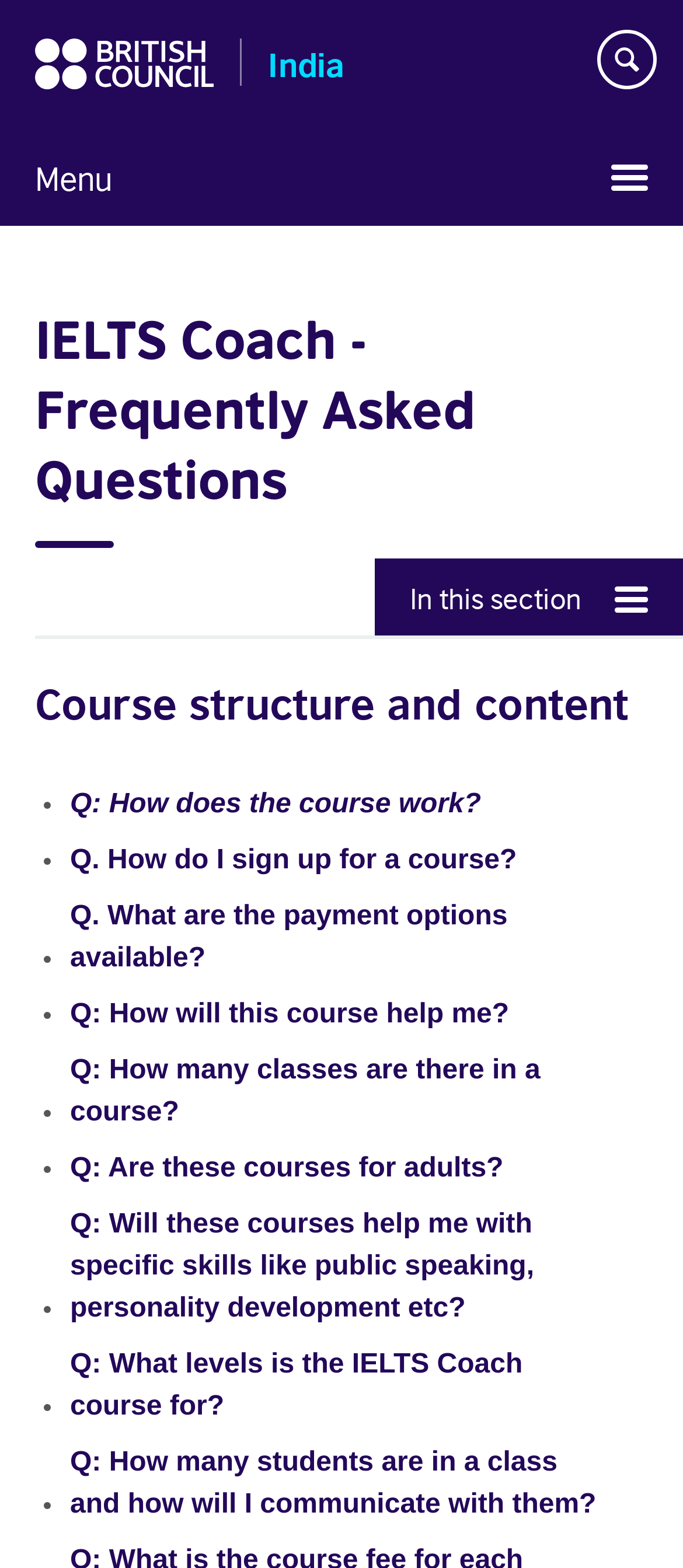Please give a one-word or short phrase response to the following question: 
Is there a FAQ about course certification?

Yes